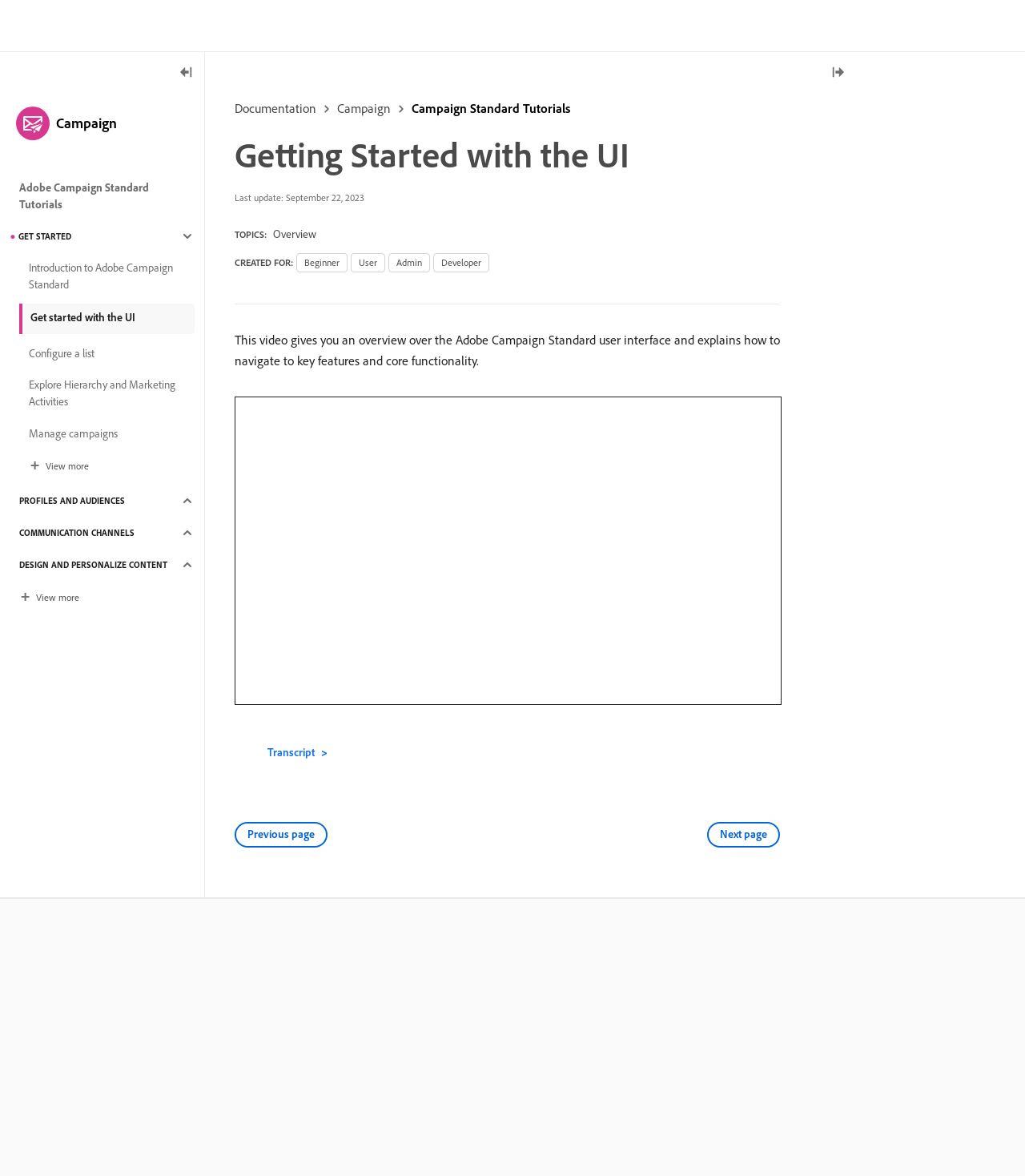What is the purpose of the video on this webpage?
Respond to the question with a well-detailed and thorough answer.

The video on this webpage is intended to provide an overview of the Adobe Campaign Standard user interface and explain how to navigate to key features and core functionality, as mentioned in the static text description below the video.